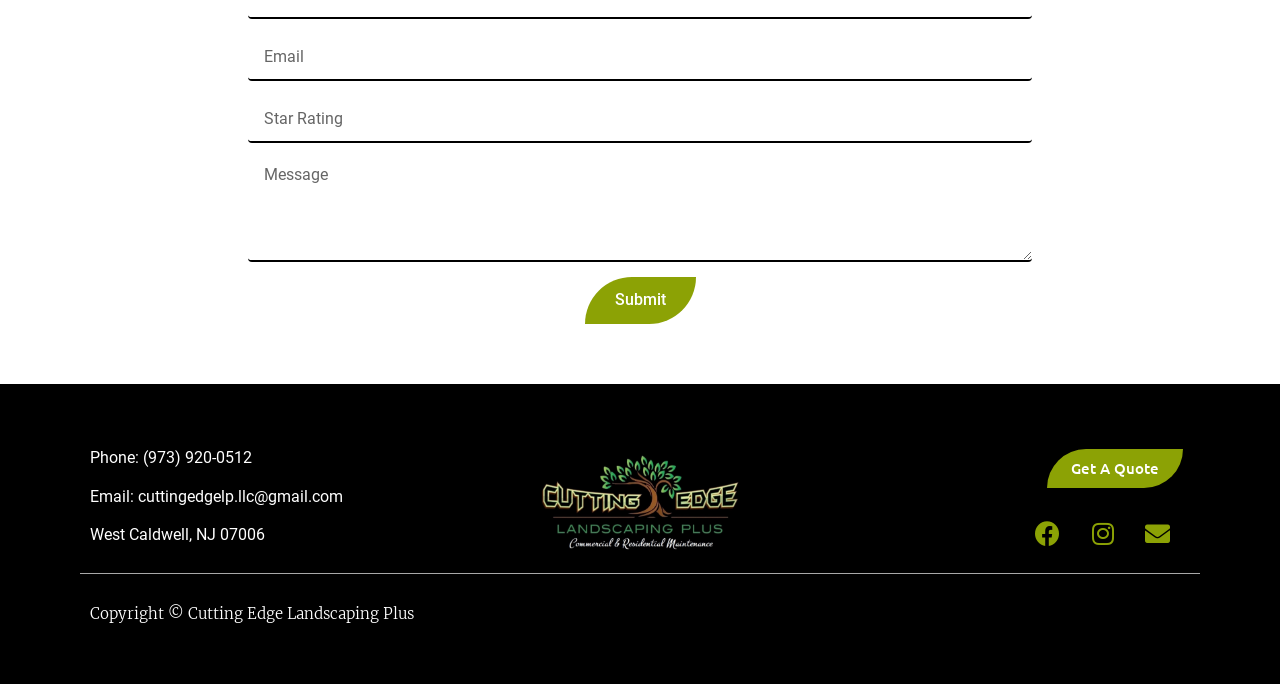Based on the element description: "Get A Quote", identify the bounding box coordinates for this UI element. The coordinates must be four float numbers between 0 and 1, listed as [left, top, right, bottom].

[0.818, 0.657, 0.924, 0.714]